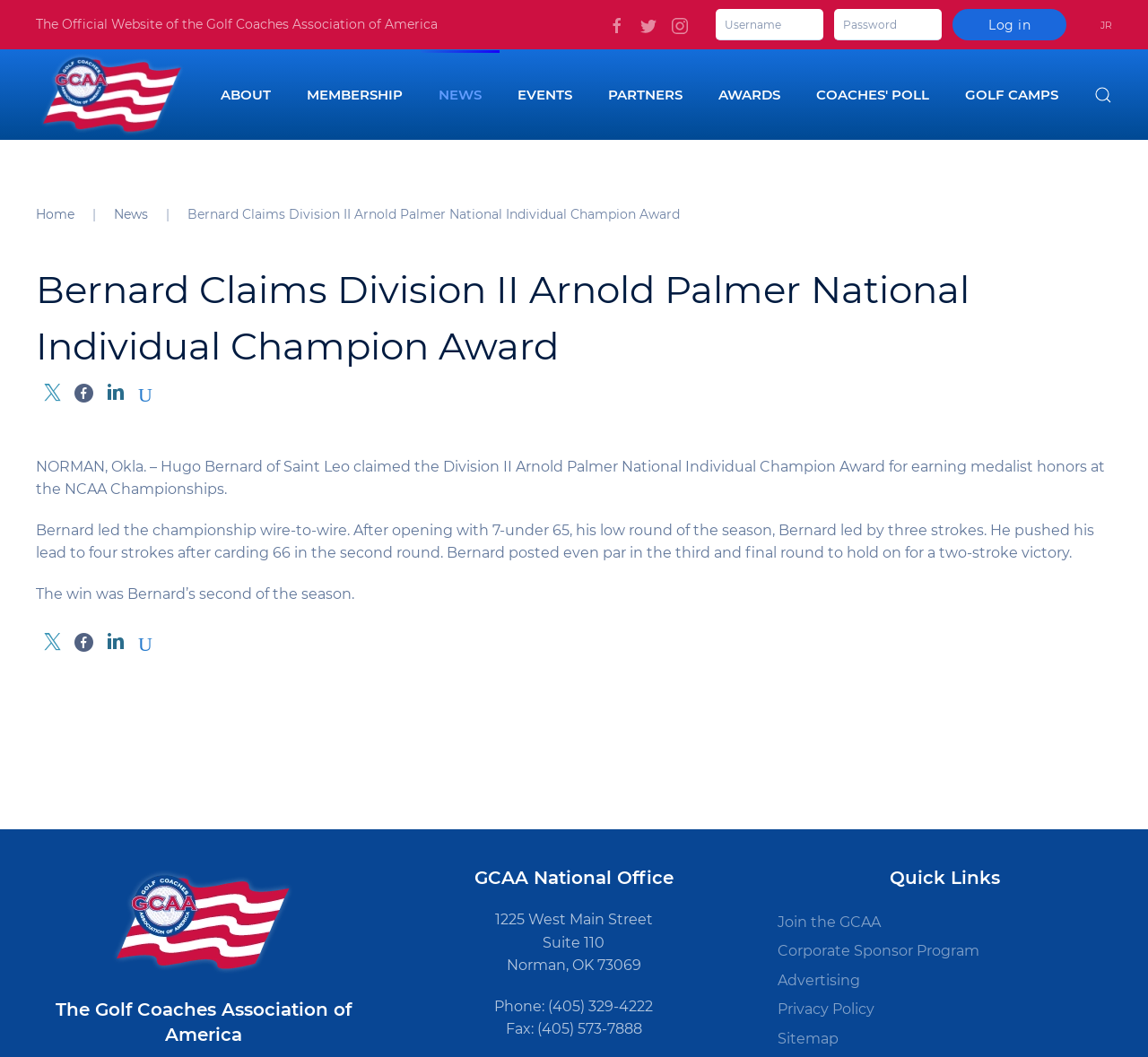Please specify the bounding box coordinates in the format (top-left x, top-left y, bottom-right x, bottom-right y), with values ranging from 0 to 1. Identify the bounding box for the UI component described as follows: Corporate Sponsor Program

[0.677, 0.887, 0.969, 0.914]